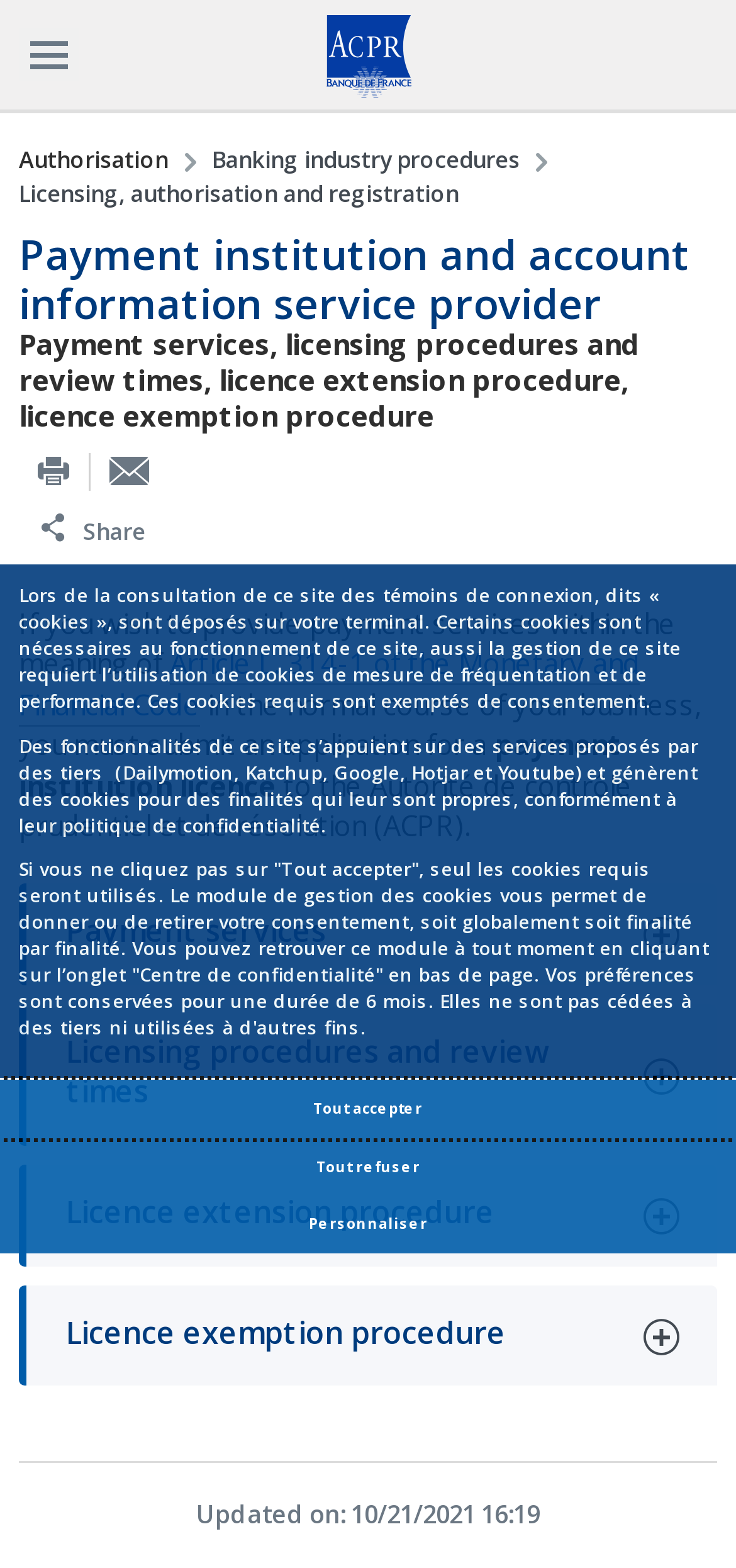What type of licence must be submitted for payment services?
Answer the question with a detailed and thorough explanation.

According to the webpage, if you wish to provide payment services within the meaning of Article L. 314-1 of the Monetary and Financial Code, you must submit an application for a payment institution licence to the Autorité de contrôle prudentiel et de résolution (ACPR).